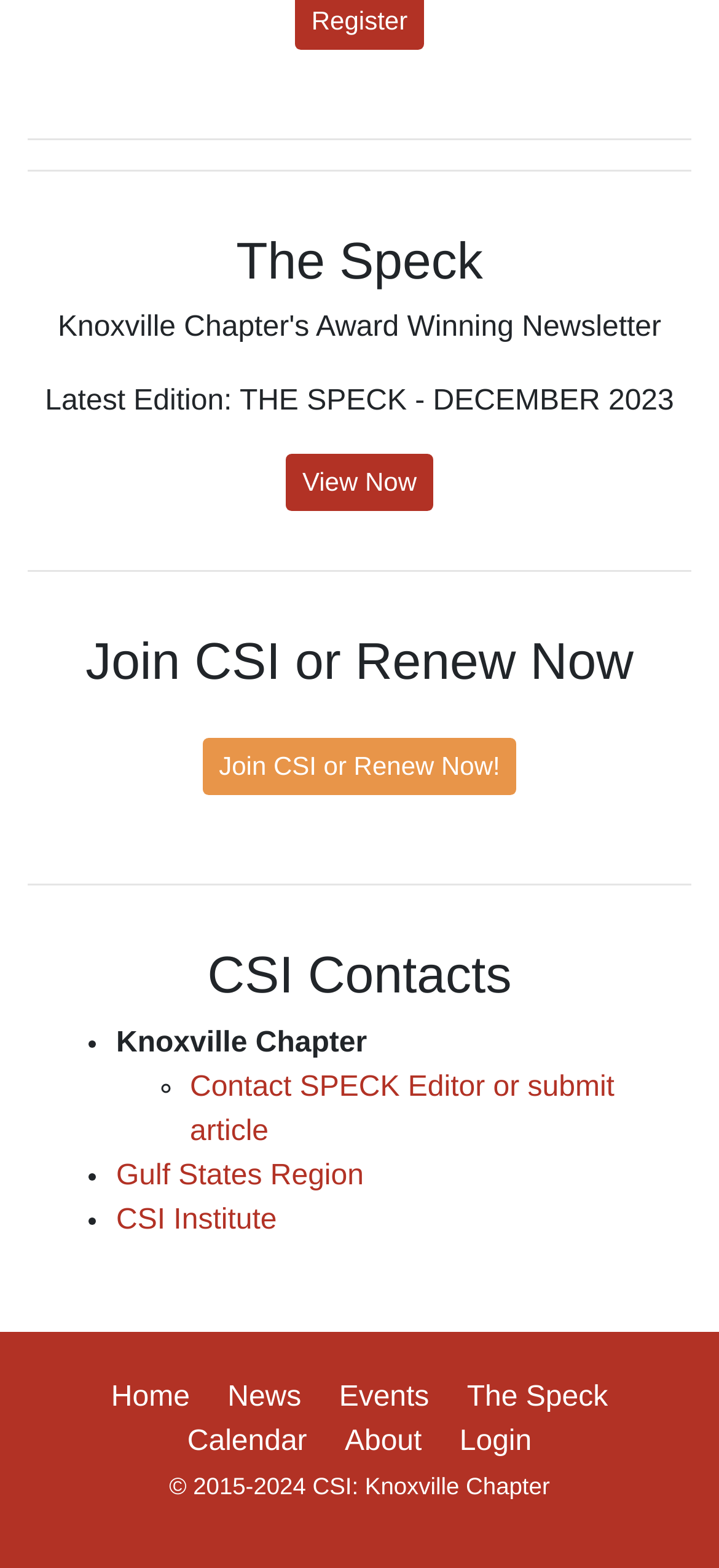Identify the bounding box coordinates of the element that should be clicked to fulfill this task: "View the About page". The coordinates should be provided as four float numbers between 0 and 1, i.e., [left, top, right, bottom].

[0.459, 0.909, 0.607, 0.929]